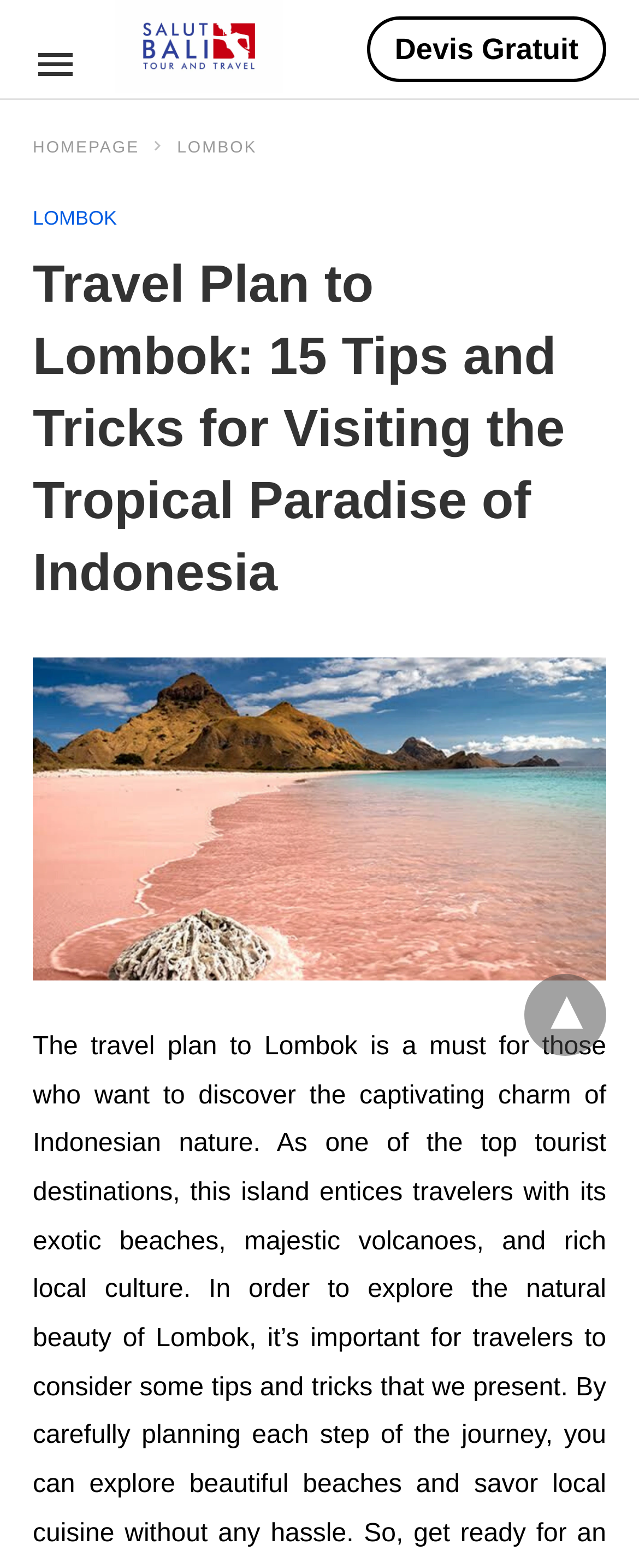How many tips are provided for visiting Lombok?
Answer the question with a detailed explanation, including all necessary information.

The main heading of the webpage mentions '15 Tips and Tricks for Visiting the Tropical Paradise of Indonesia', indicating that the webpage provides 15 tips for visiting Lombok.